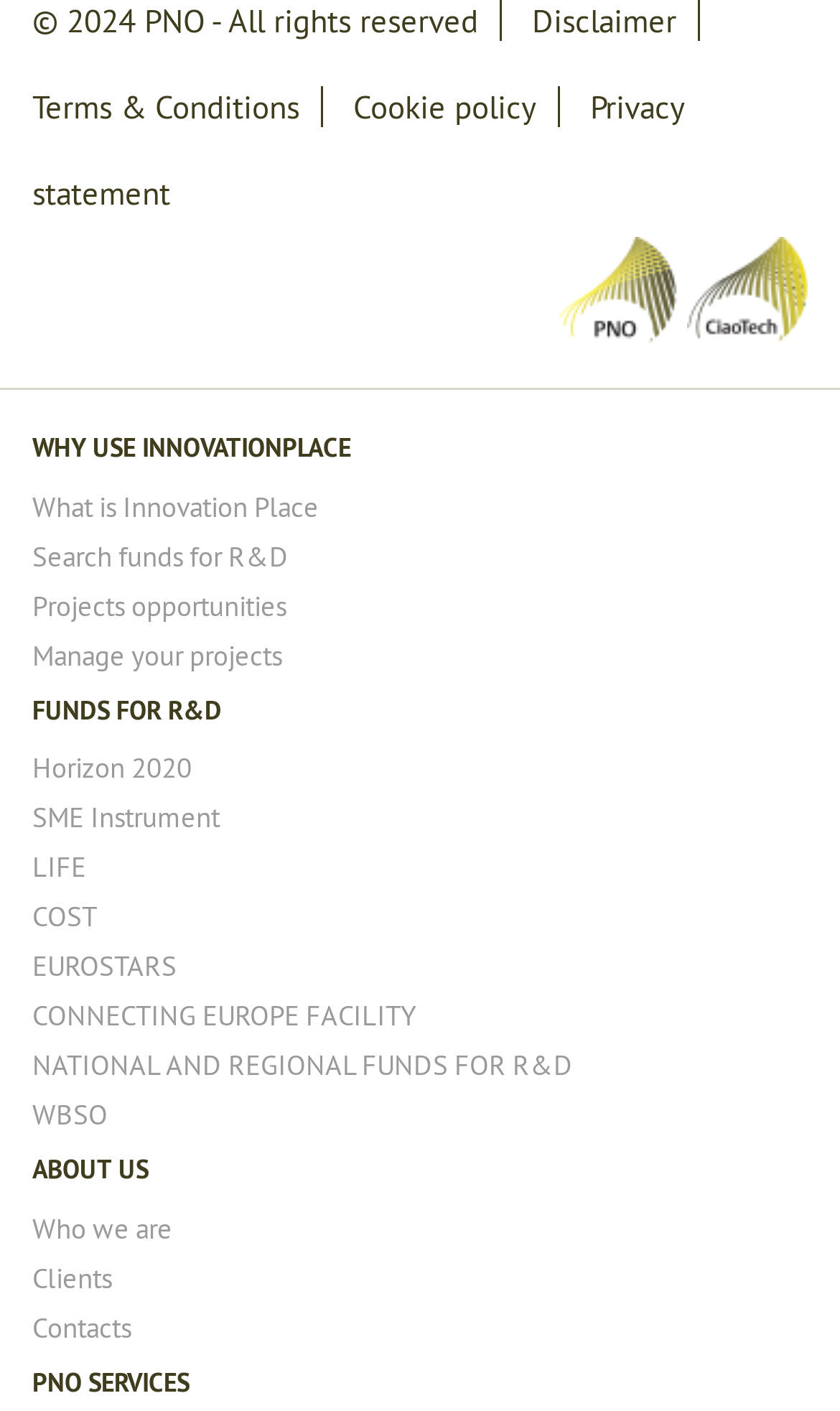Highlight the bounding box coordinates of the element you need to click to perform the following instruction: "Click on Disclaimer."

[0.633, 0.001, 0.833, 0.03]